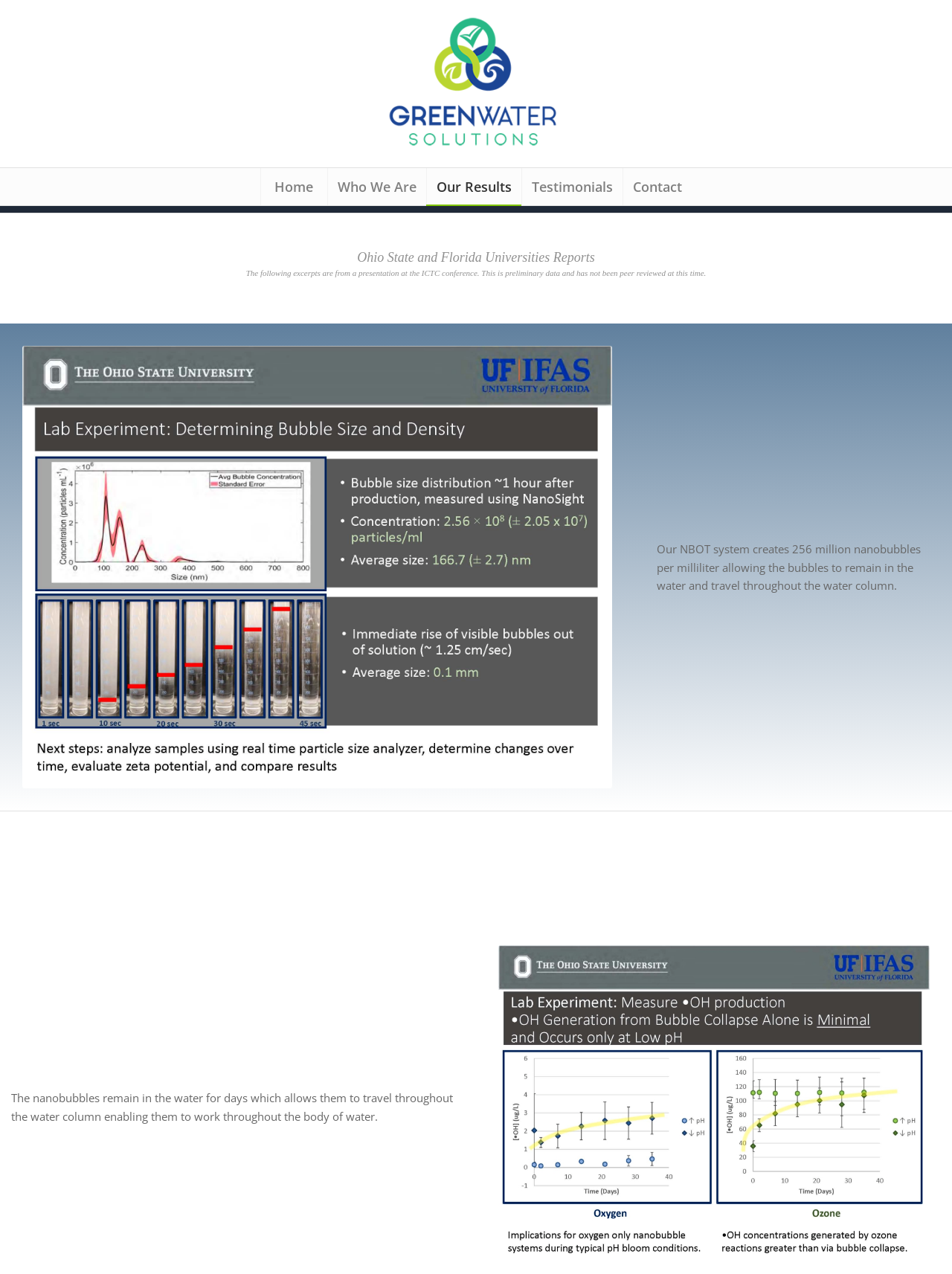Give a short answer to this question using one word or a phrase:
How long do the nanobubbles remain in the water?

Days